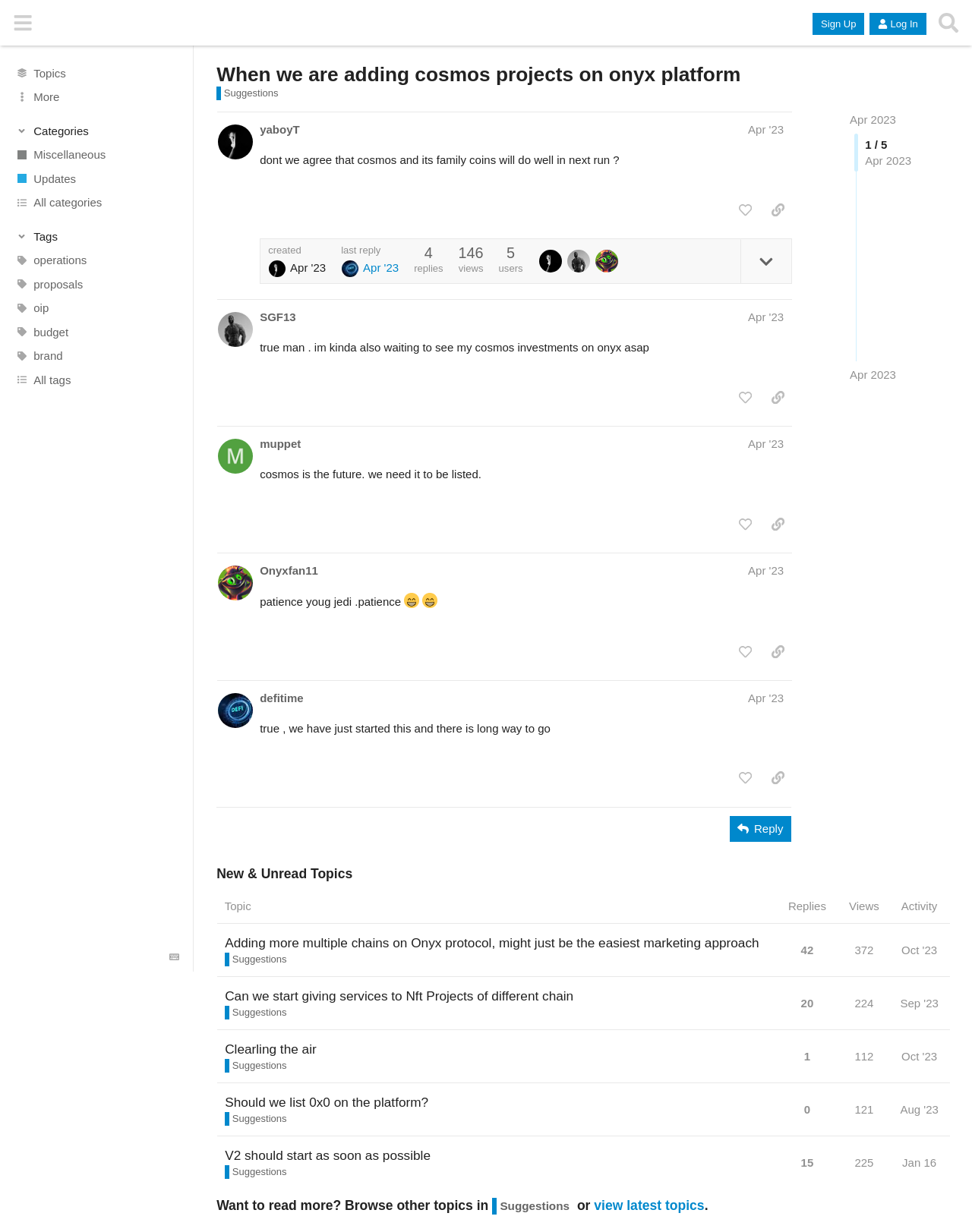Pinpoint the bounding box coordinates of the area that should be clicked to complete the following instruction: "Expand the topic details of the first post". The coordinates must be given as four float numbers between 0 and 1, i.e., [left, top, right, bottom].

[0.762, 0.194, 0.814, 0.23]